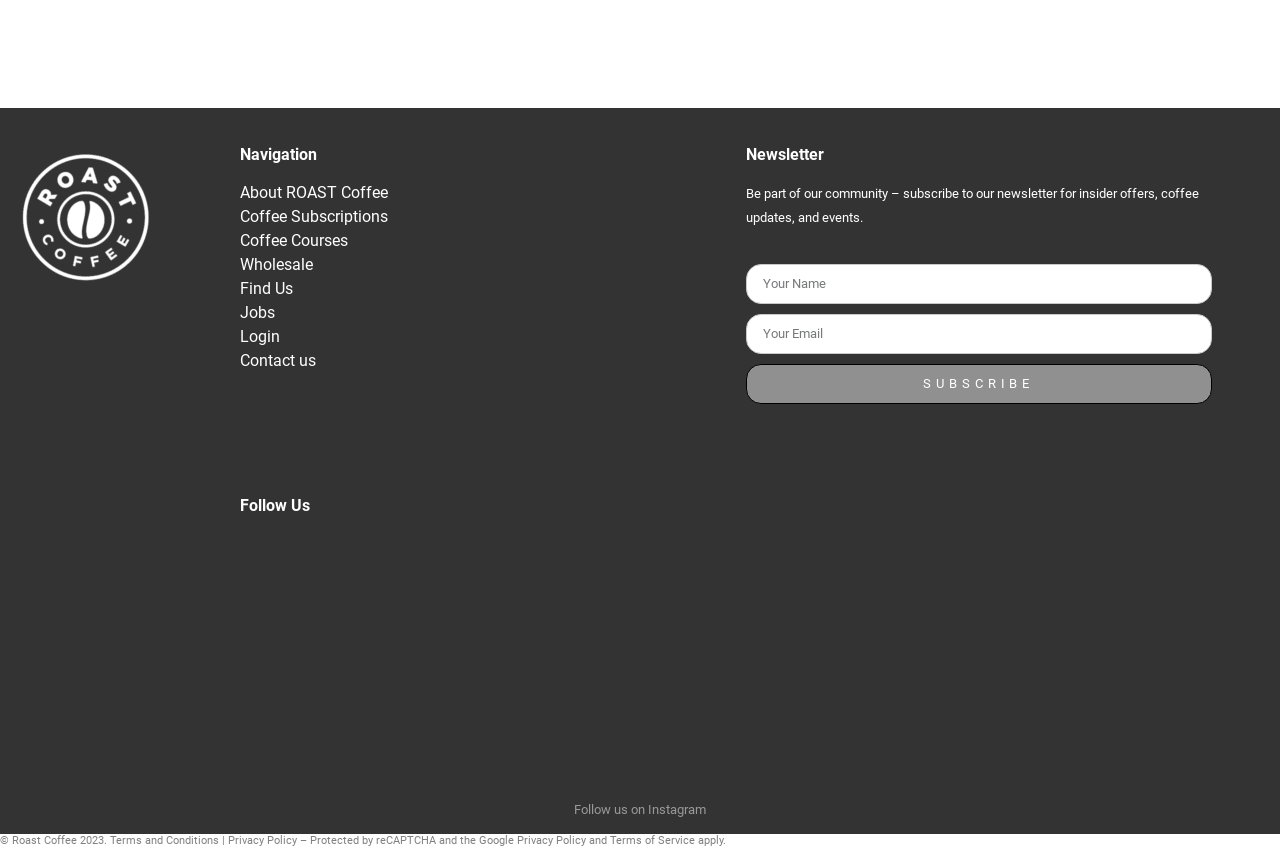From the webpage screenshot, predict the bounding box of the UI element that matches this description: "alt="Cup of Excellence"".

[0.59, 0.584, 0.622, 0.632]